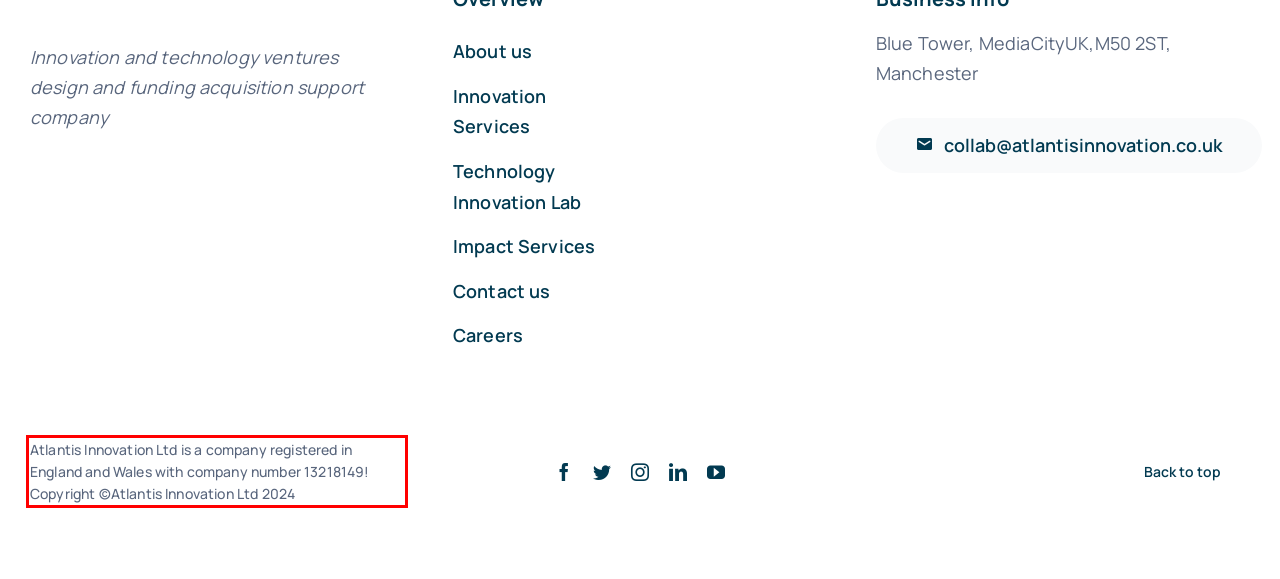You have a screenshot of a webpage with a red bounding box. Use OCR to generate the text contained within this red rectangle.

Atlantis Innovation Ltd is a company registered in England and Wales with company number 13218149! Copyright ©Atlantis Innovation Ltd 2024